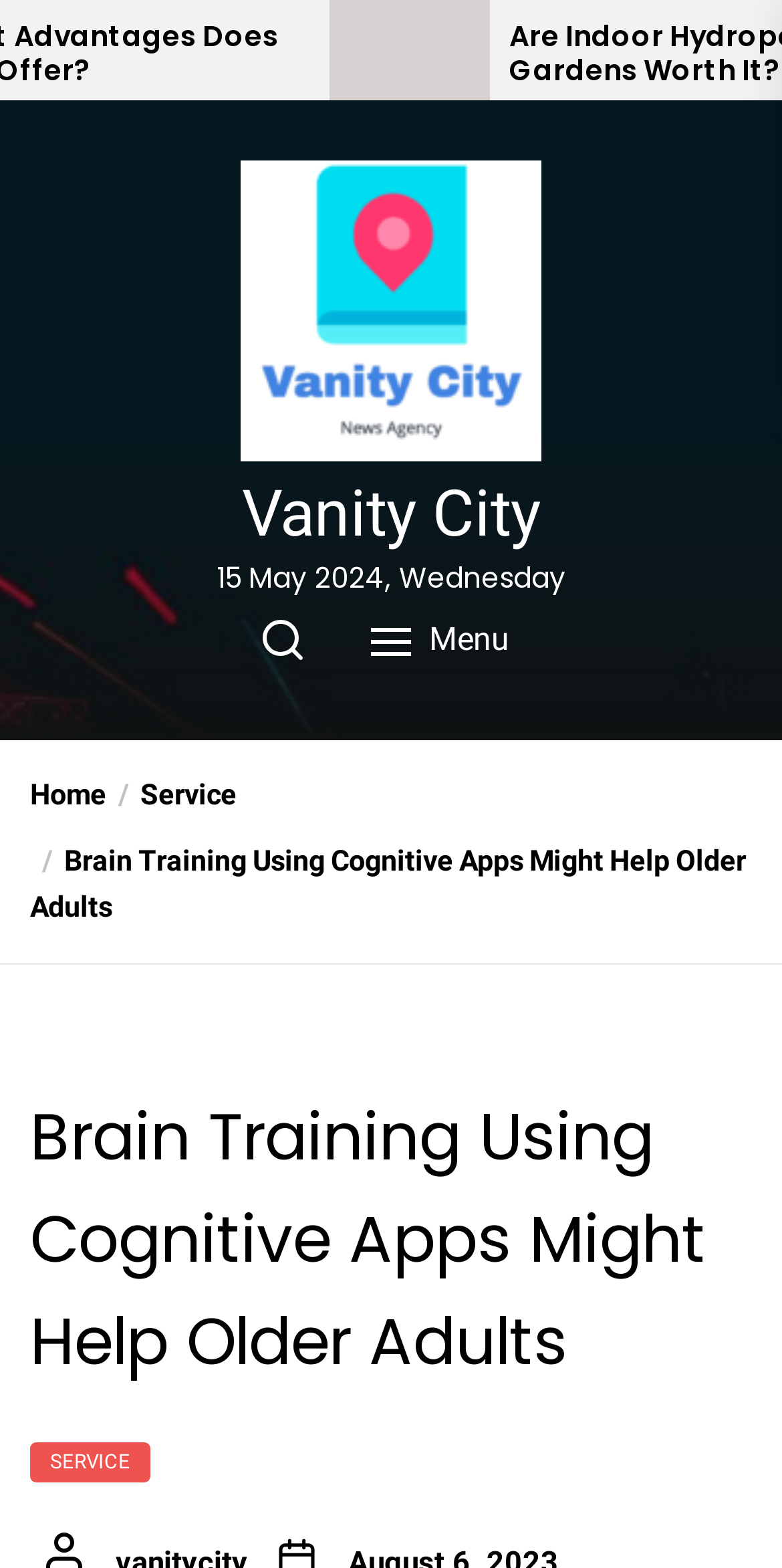Identify the main heading of the webpage and provide its text content.

Brain Training Using Cognitive Apps Might Help Older Adults